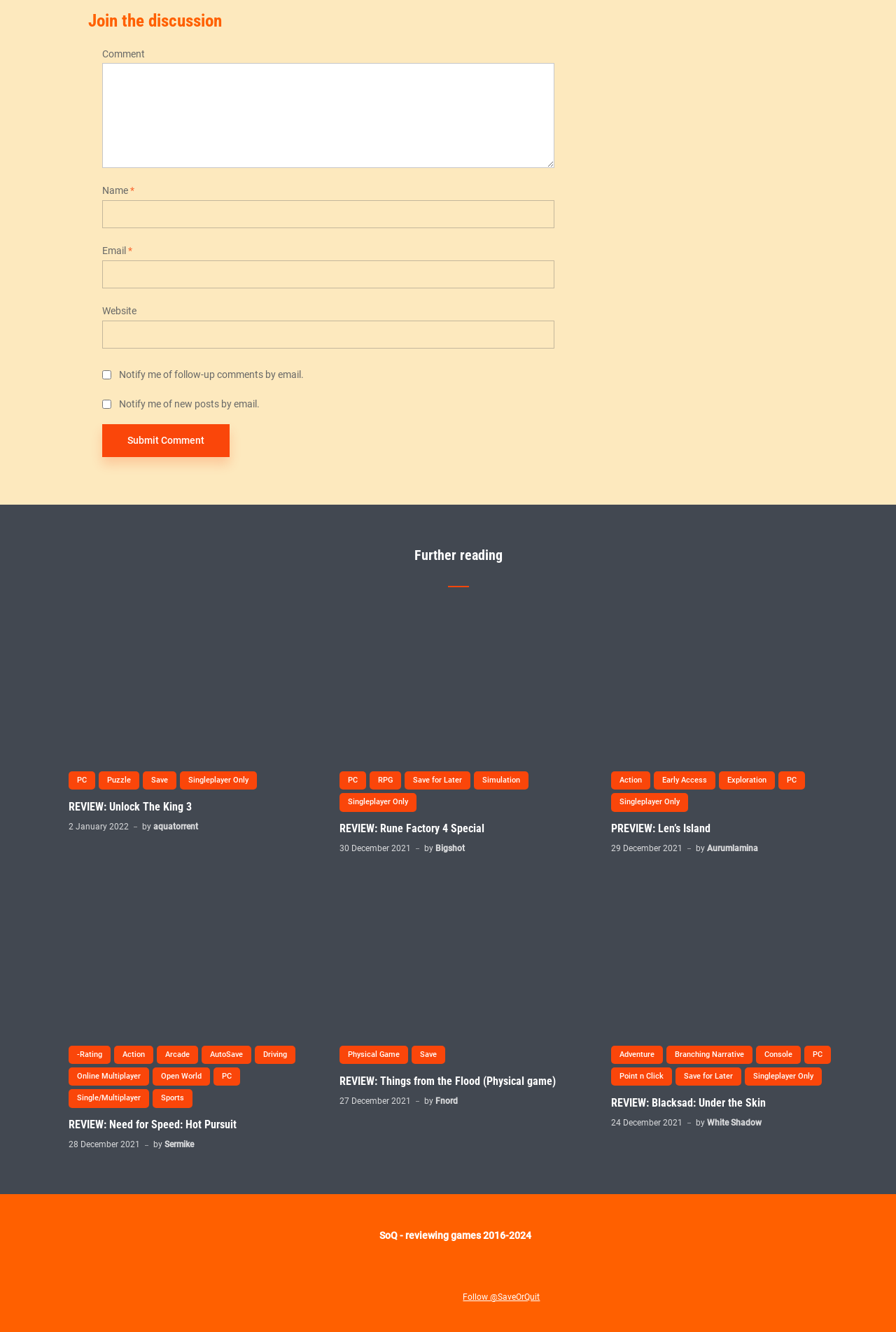What is the purpose of the text box labeled 'Comment'?
Please answer the question with a single word or phrase, referencing the image.

To enter a comment